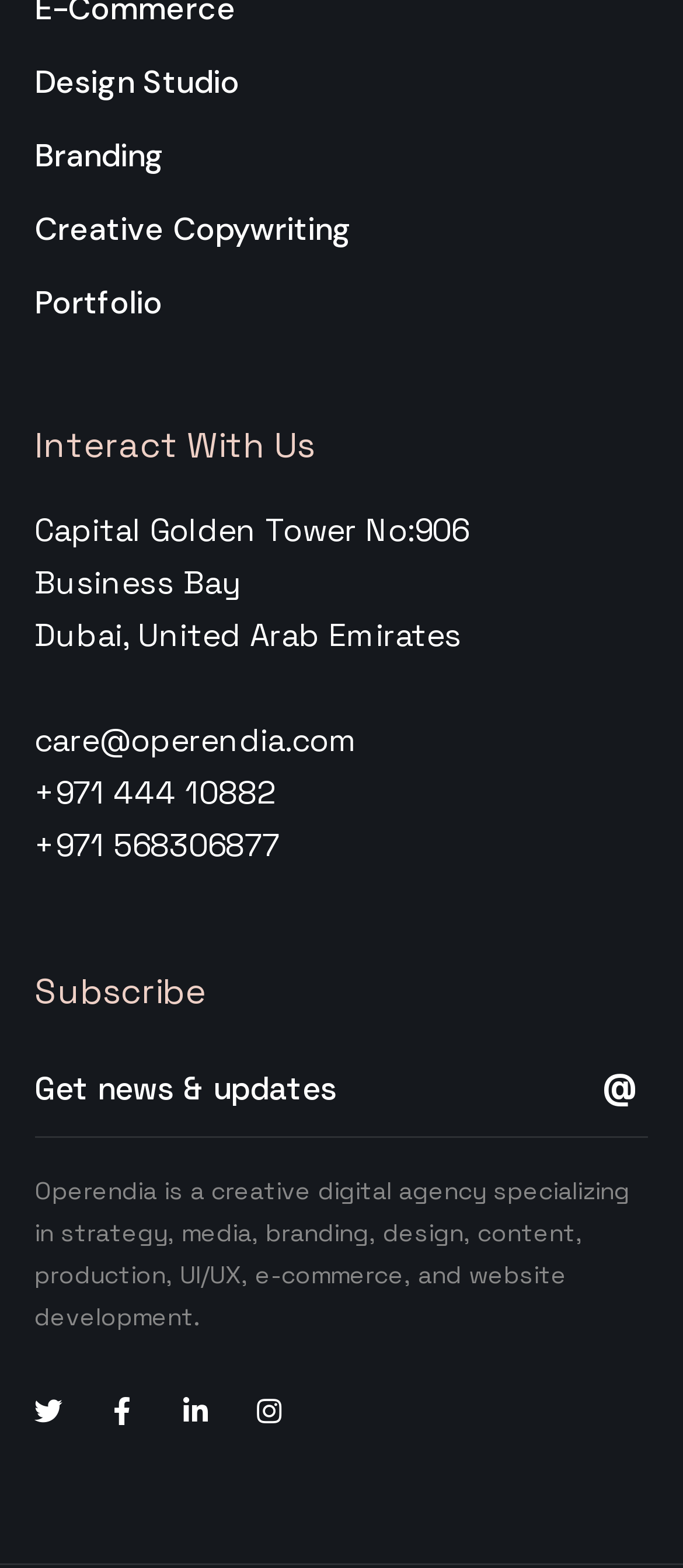Find and provide the bounding box coordinates for the UI element described with: "Creative Copywriting".

[0.05, 0.126, 0.514, 0.168]